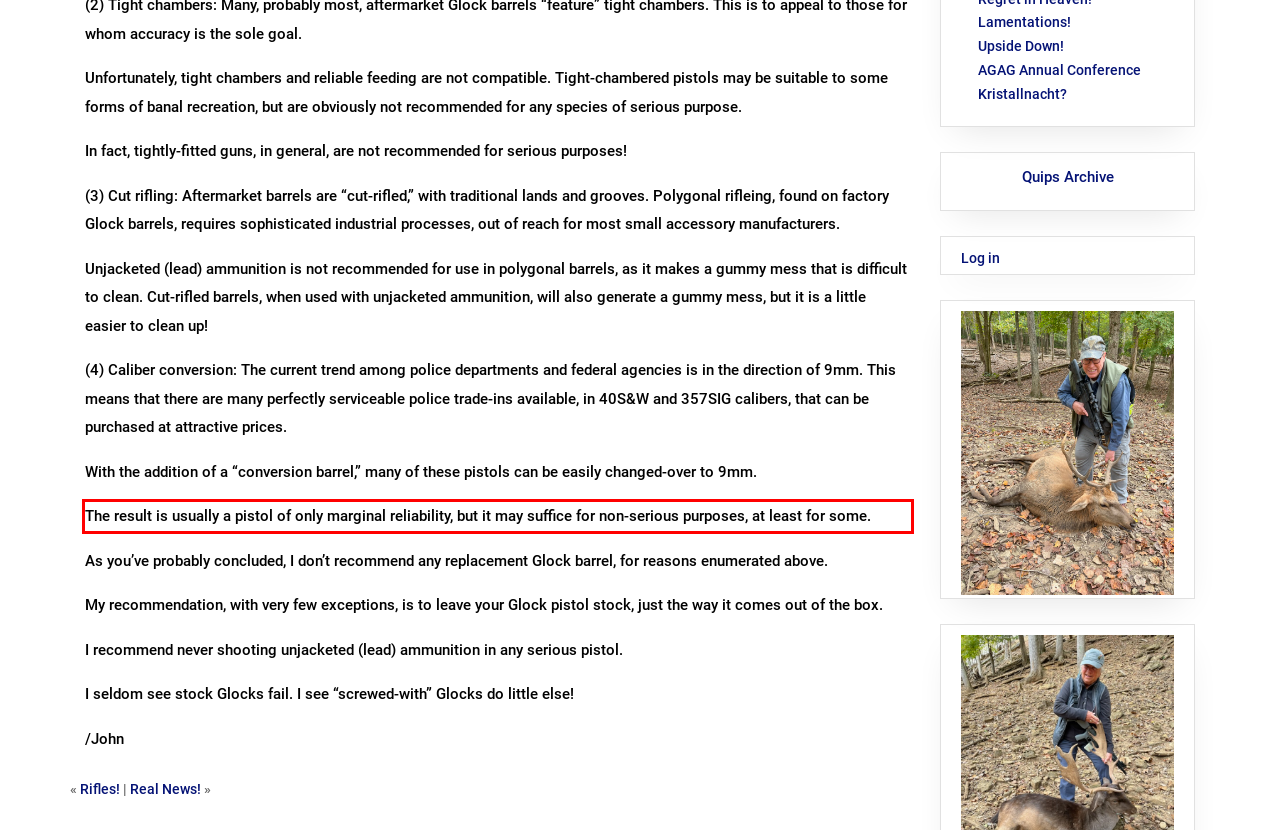Please examine the screenshot of the webpage and read the text present within the red rectangle bounding box.

The result is usually a pistol of only marginal reliability, but it may suffice for non-serious purposes, at least for some.